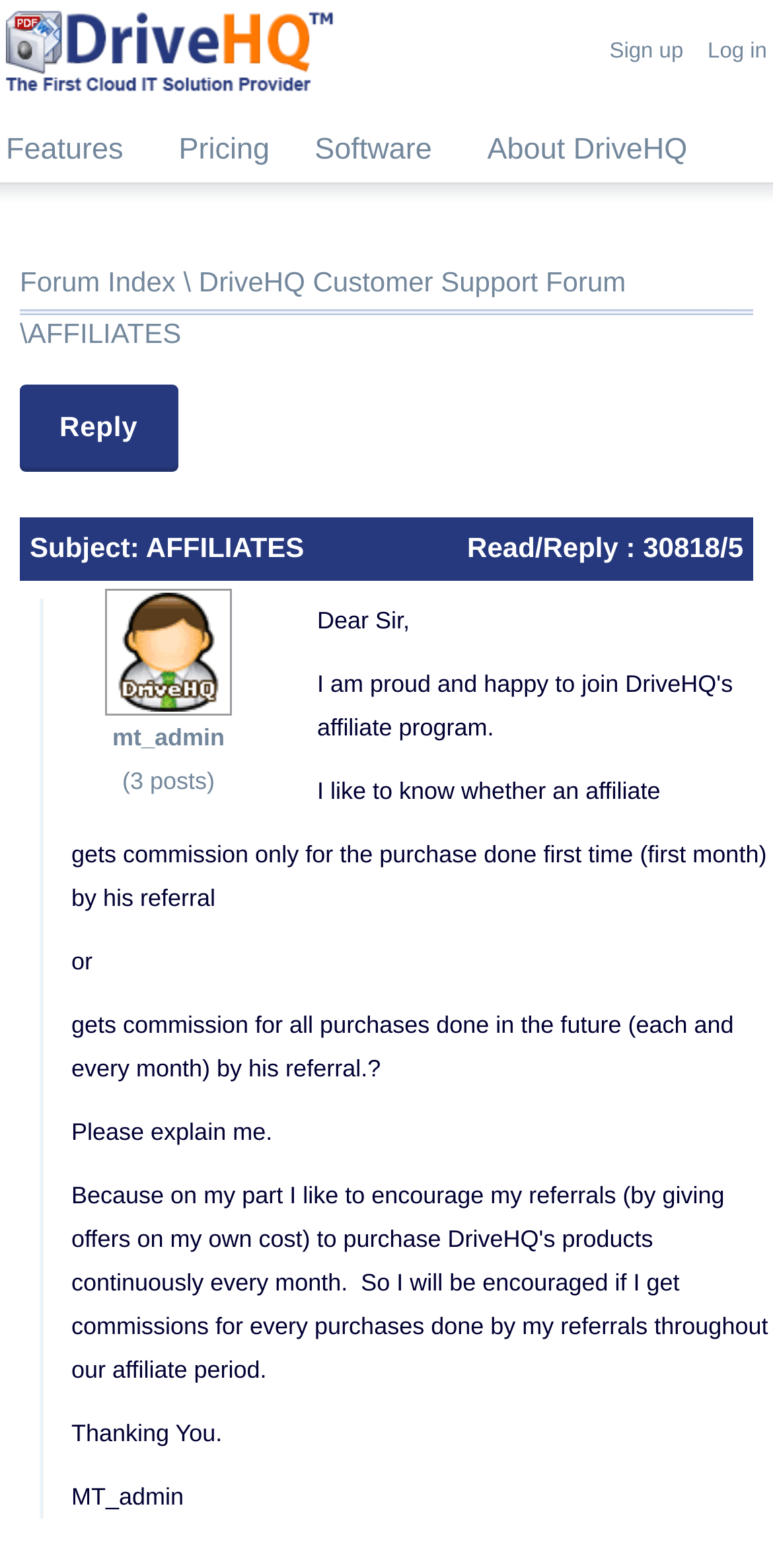Give a complete and precise description of the webpage's appearance.

The webpage is a support forum for DriveHQ, a cloud IT service. At the top, there is a banner with a logo and a link to "Leading Cloud File Server / Drive Mapping service; Online Storage, Sharing, Backup & FTP Hosting Service". On the right side of the banner, there are two links: "Sign up" and "Log in".

Below the banner, there is a navigation menu with four tabs: "Features", "Pricing", "Software", and "About DriveHQ". Each tab is a link that takes the user to a different section of the website.

The main content of the webpage is a forum thread titled "AFFILIATES". The thread has a subject line and a post count of 30818/5. The post is from a user named "mt_admin" and has three posts. The post content is a question about affiliate commissions, asking whether an affiliate gets commission only for the first purchase made by their referral or for all future purchases.

There is a reply link at the top of the post, and below the post, there is a small image and the user's name "mt_admin" with a label indicating they have three posts. The post content is divided into several paragraphs, with the user asking their question and thanking the respondent in advance.

Overall, the webpage is a support forum where users can ask questions and get answers from other users and administrators.